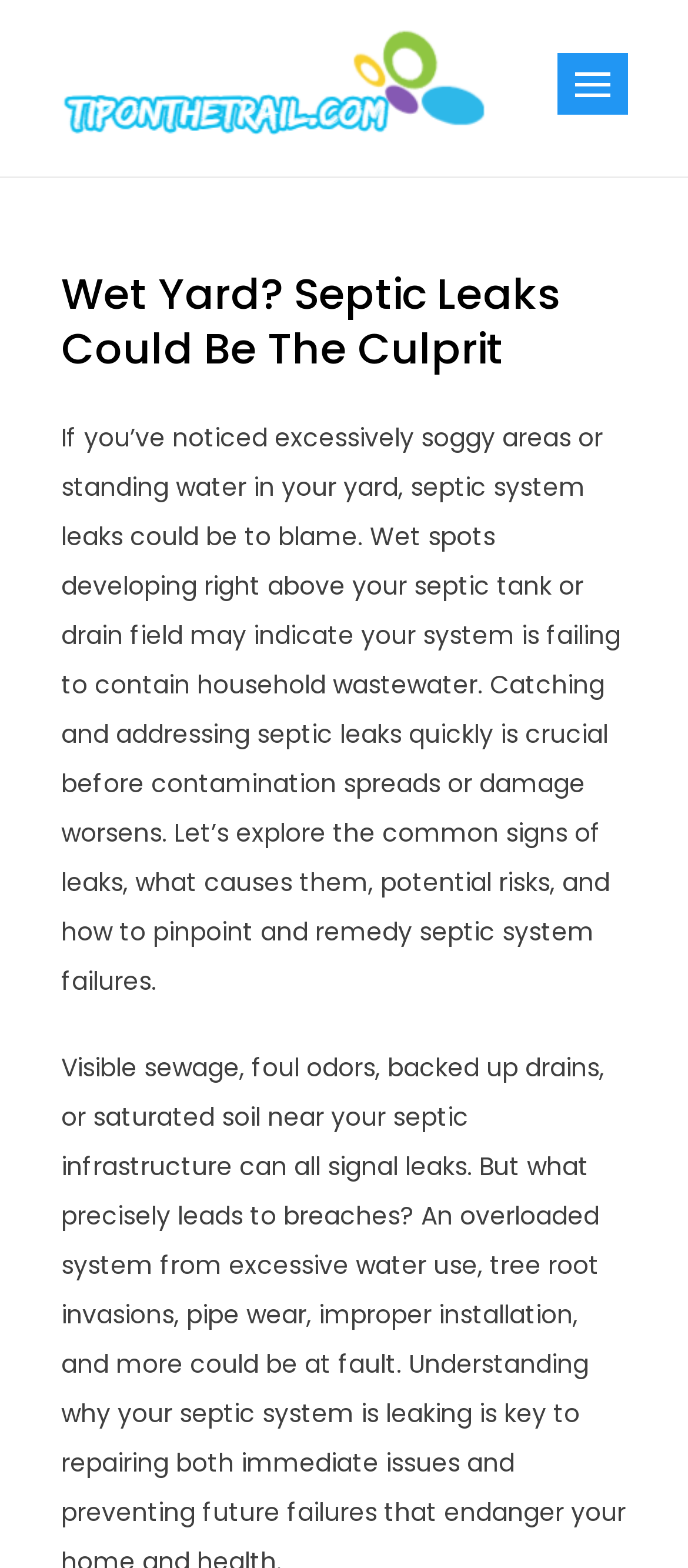What is the purpose of the webpage?
Using the image provided, answer with just one word or phrase.

To educate about septic leaks